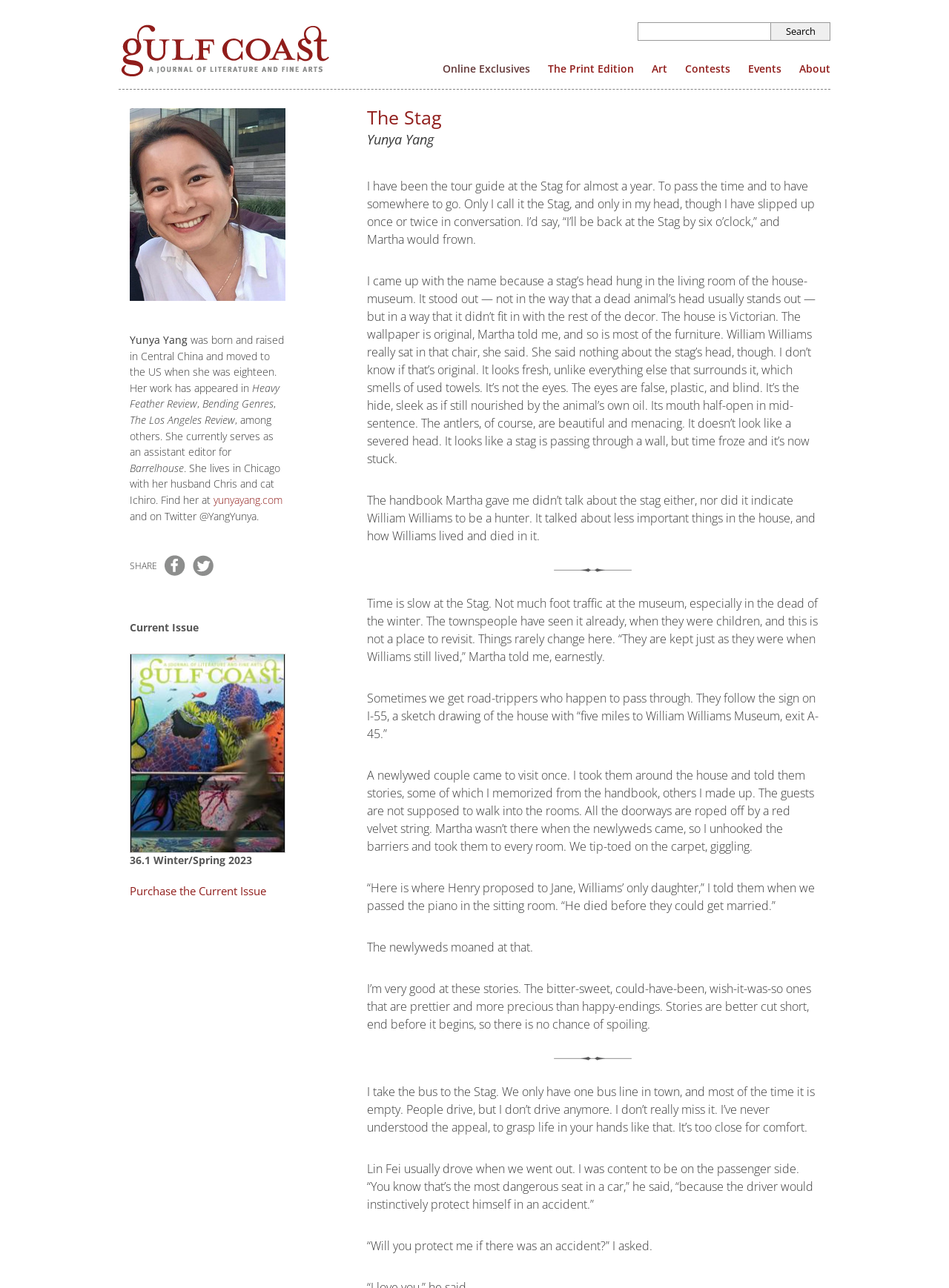What is the current issue of the journal?
Please provide a single word or phrase answer based on the image.

36.1 Winter/Spring 2023